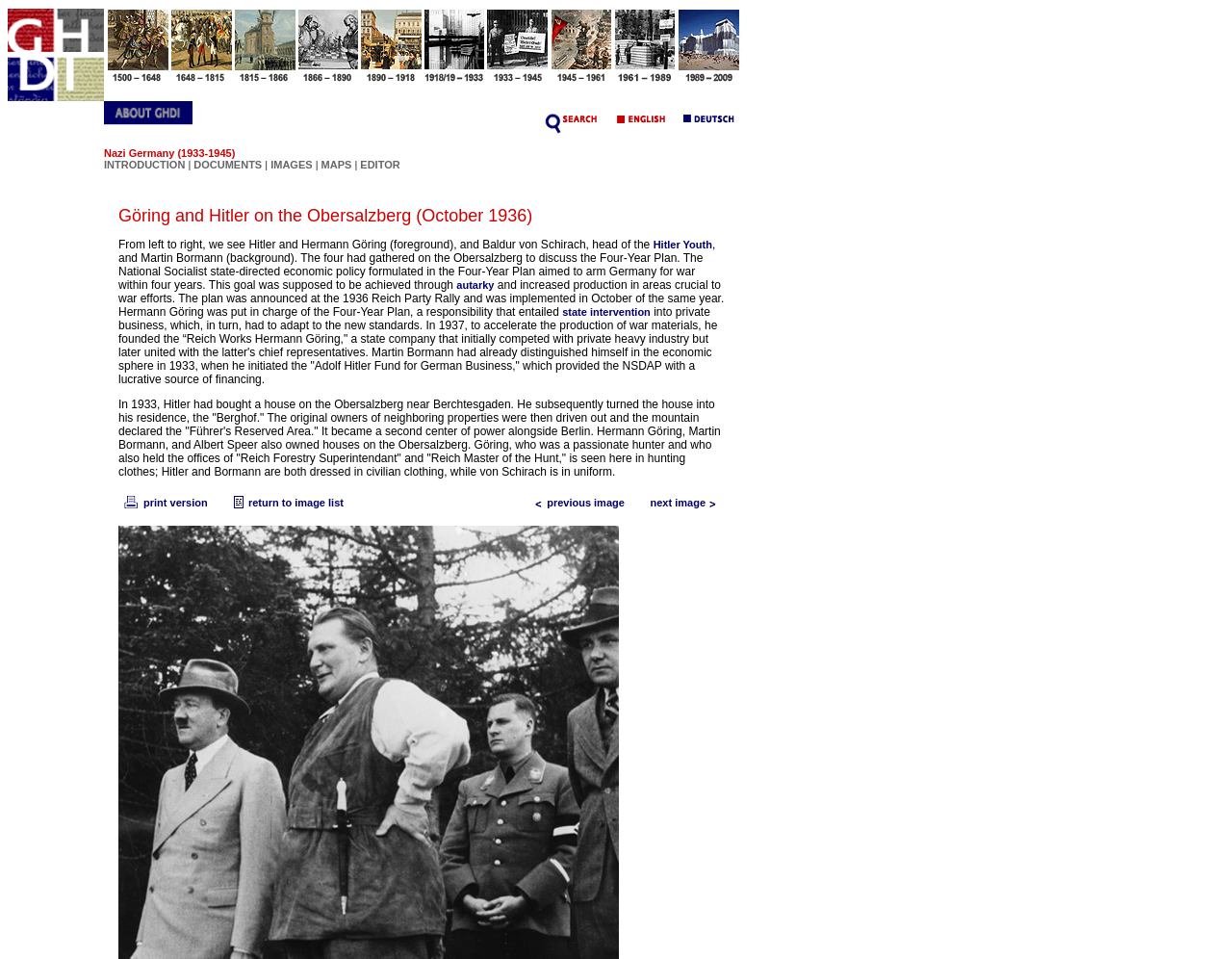Please respond in a single word or phrase: 
What is the function of the 'print version' link?

print the image list